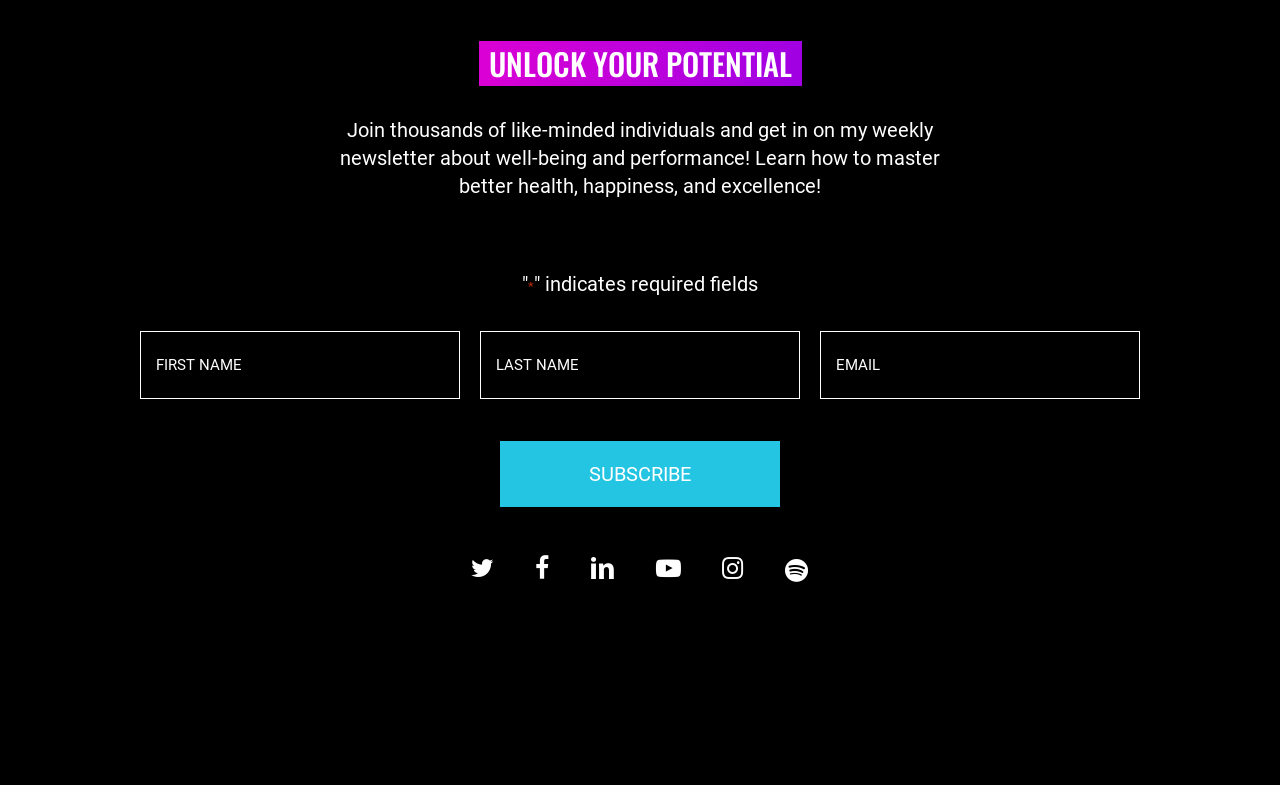Based on the visual content of the image, answer the question thoroughly: What are the required fields for subscription?

The webpage contains three text boxes with labels 'FIRST NAME', 'LAST NAME', and 'EMAIL', each marked with an asterisk (*) indicating that they are required fields. This suggests that users must fill in these fields to subscribe to the newsletter.